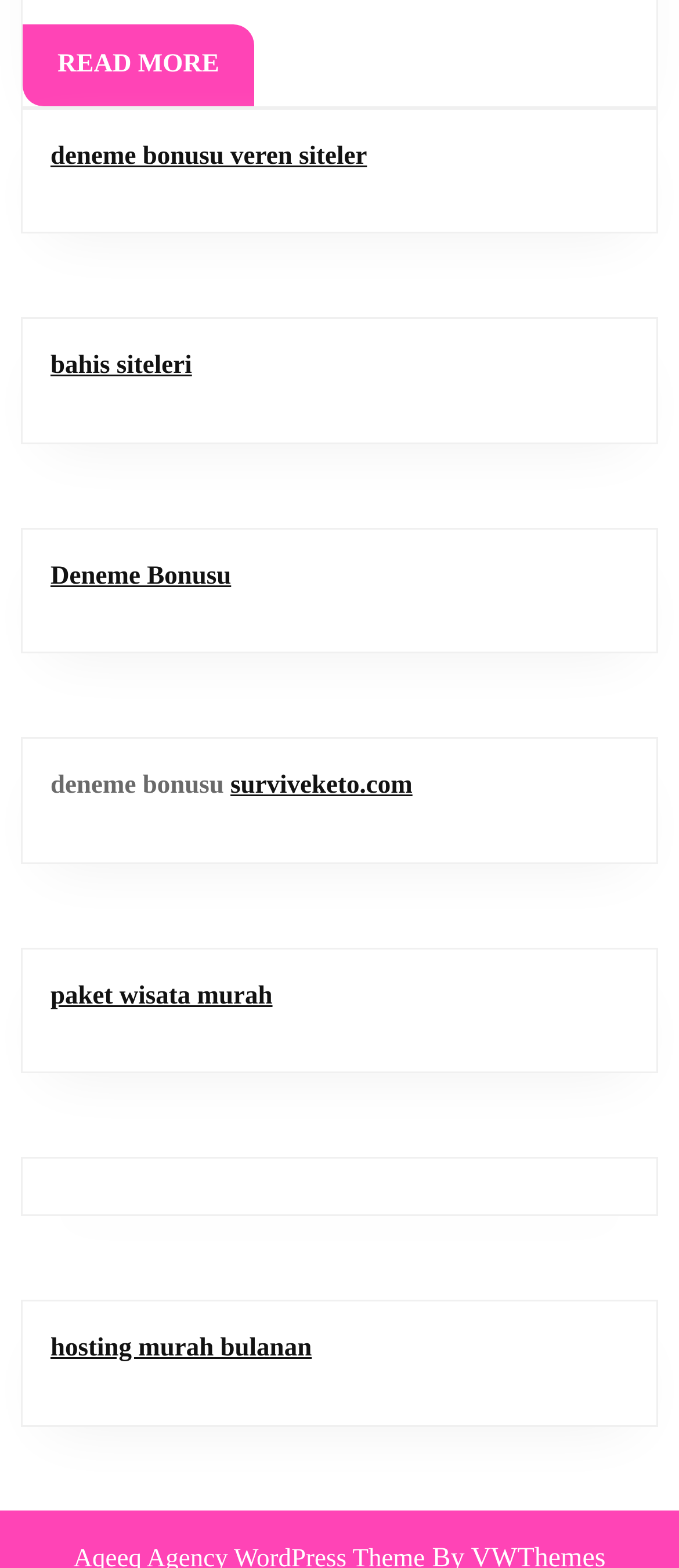What is the first bonus mentioned?
Relying on the image, give a concise answer in one word or a brief phrase.

deneme bonusu